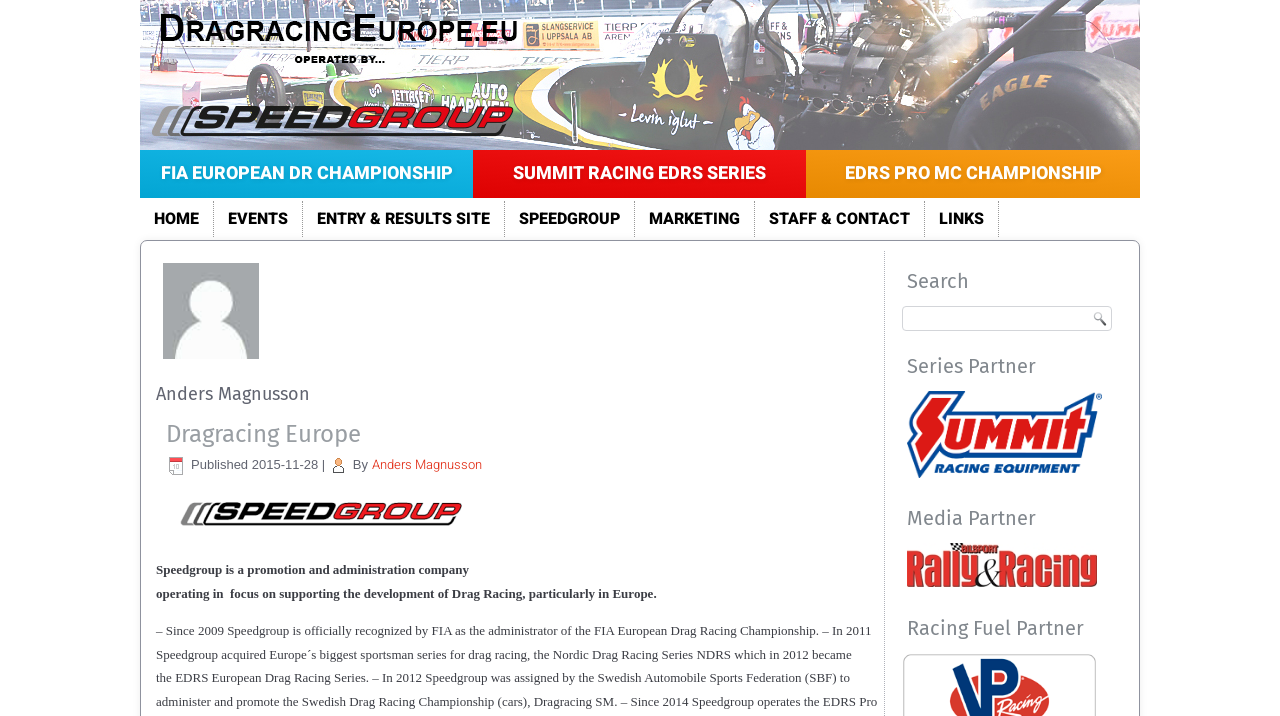Generate a thorough caption that explains the contents of the webpage.

The webpage is about Anders Magnusson, a drag racing personality, and Dragracing Europe. At the top of the page, there is a large image spanning almost the entire width. Below the image, there are three links in a row, labeled "FIA EUROPEAN DR CHAMPIONSHIP", "SUMMIT RACING EDRS SERIES", and "EDRS PRO MC CHAMPIONSHIP". 

Underneath these links, there is a navigation menu with eight links: "HOME", "EVENTS", "ENTRY & RESULTS SITE", "SPEEDGROUP", "MARKETING", "STAFF & CONTACT", and "LINKS". 

The main content of the page is an article with a heading "Anders Magnusson" and a subheading "Dragracing Europe". The article has a publication date and time, "2015-11-28 00:48", and is attributed to Anders Magnusson. The text describes Speedgroup, a promotion and administration company focused on supporting the development of Drag Racing in Europe. 

On the right side of the article, there is a section with a logo, a textbox, and a button. Below this section, there are three links with images, labeled "Media Partner", "Racing Fuel Partner", and another unlabeled link.